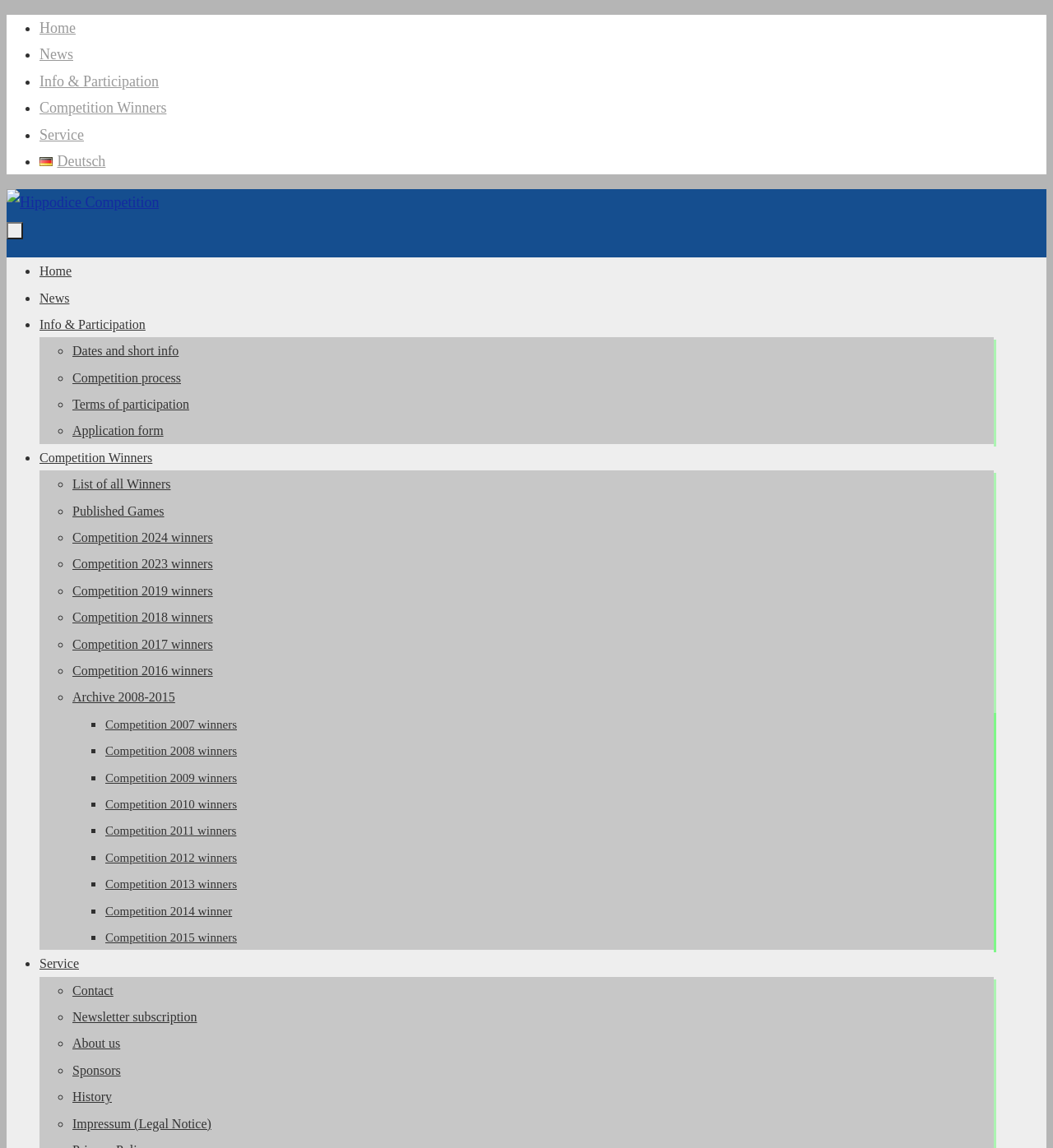Determine the bounding box coordinates of the clickable region to execute the instruction: "Go to About us". The coordinates should be four float numbers between 0 and 1, denoted as [left, top, right, bottom].

[0.069, 0.903, 0.114, 0.915]